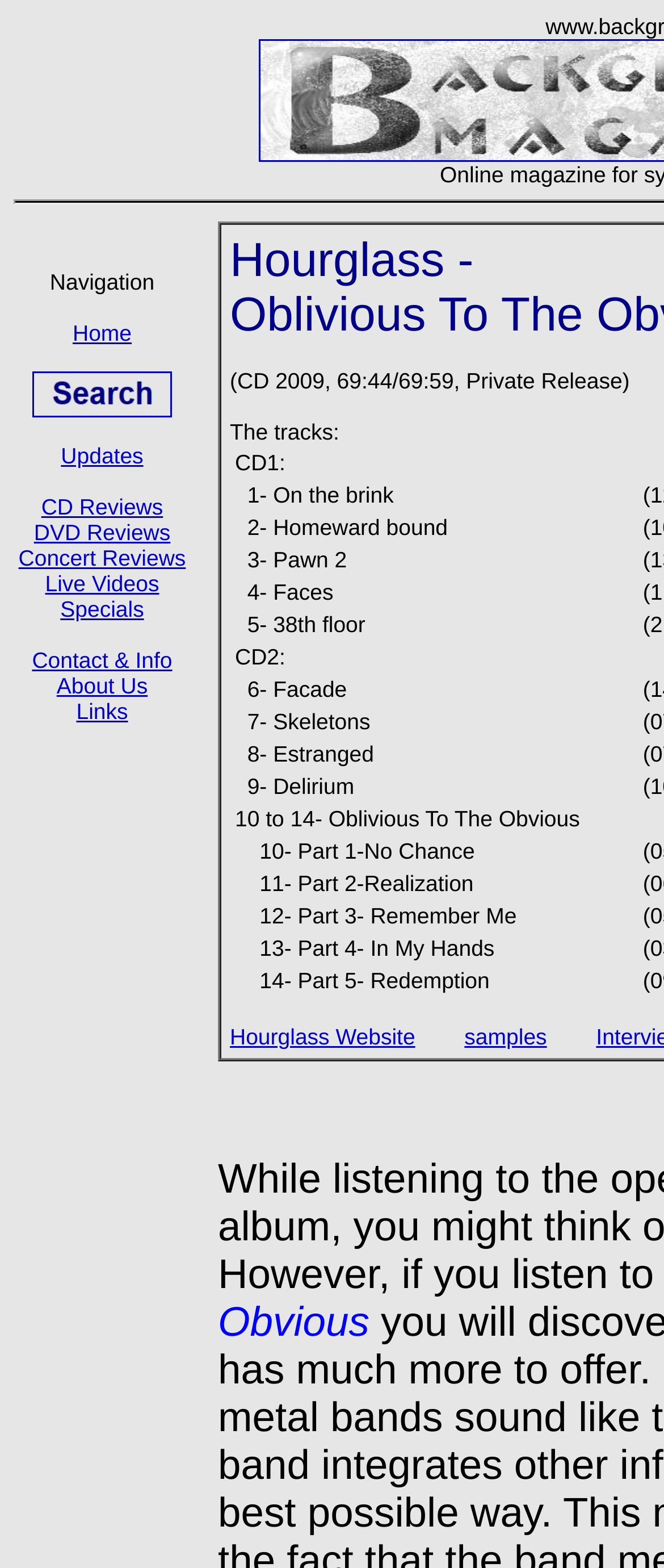Please answer the following question using a single word or phrase: 
What is the duration of the Hourglass album?

69:44/69:59